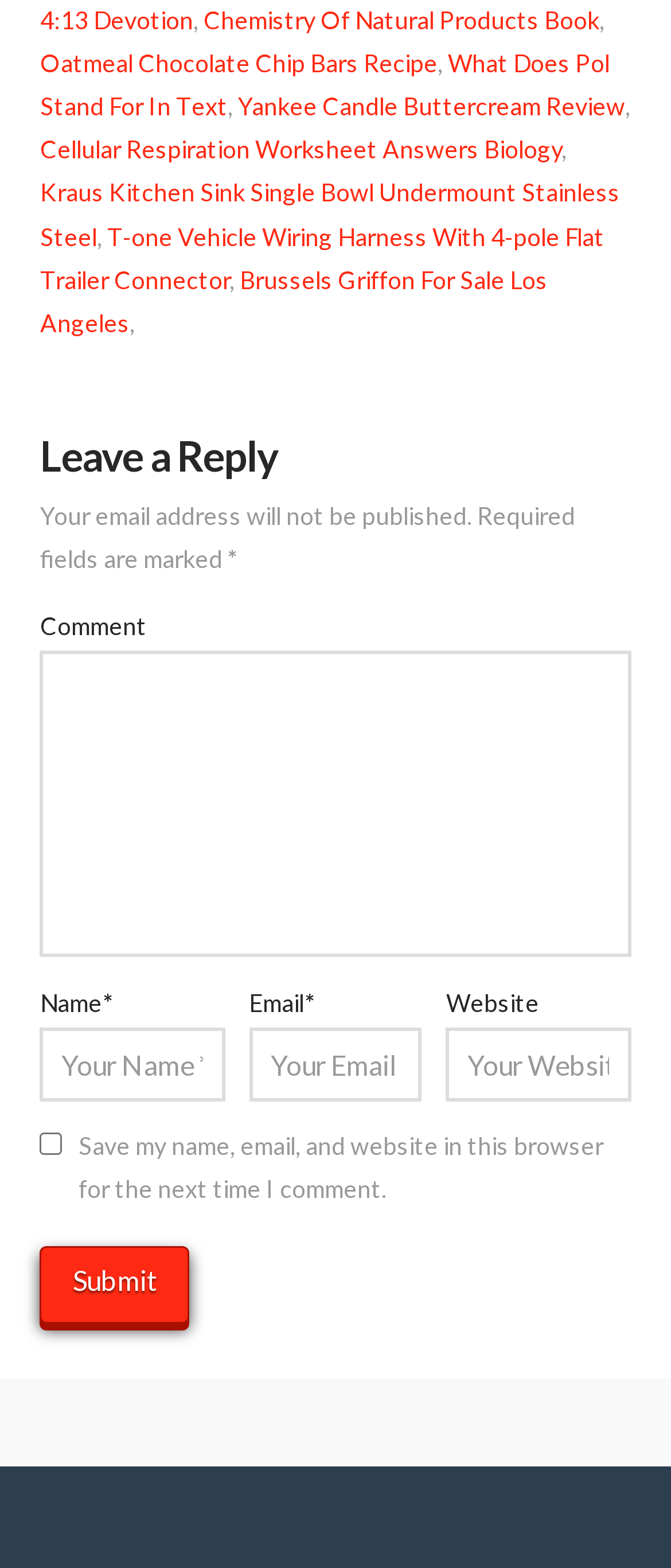Find the bounding box coordinates for the UI element whose description is: "parent_node: Comment name="comment"". The coordinates should be four float numbers between 0 and 1, in the format [left, top, right, bottom].

[0.06, 0.415, 0.94, 0.611]